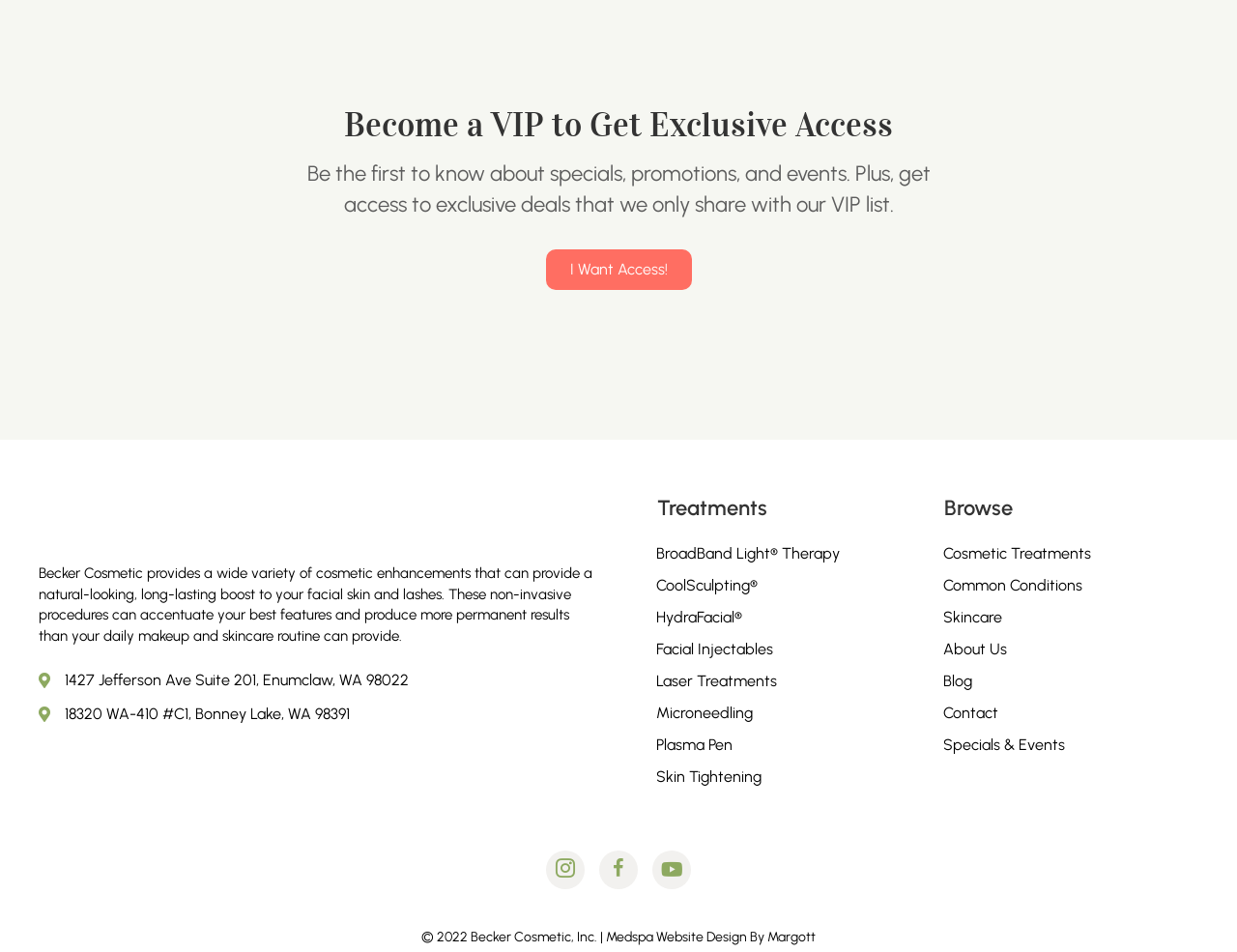Please identify the bounding box coordinates of the element's region that I should click in order to complete the following instruction: "Browse treatments". The bounding box coordinates consist of four float numbers between 0 and 1, i.e., [left, top, right, bottom].

[0.531, 0.519, 0.74, 0.55]